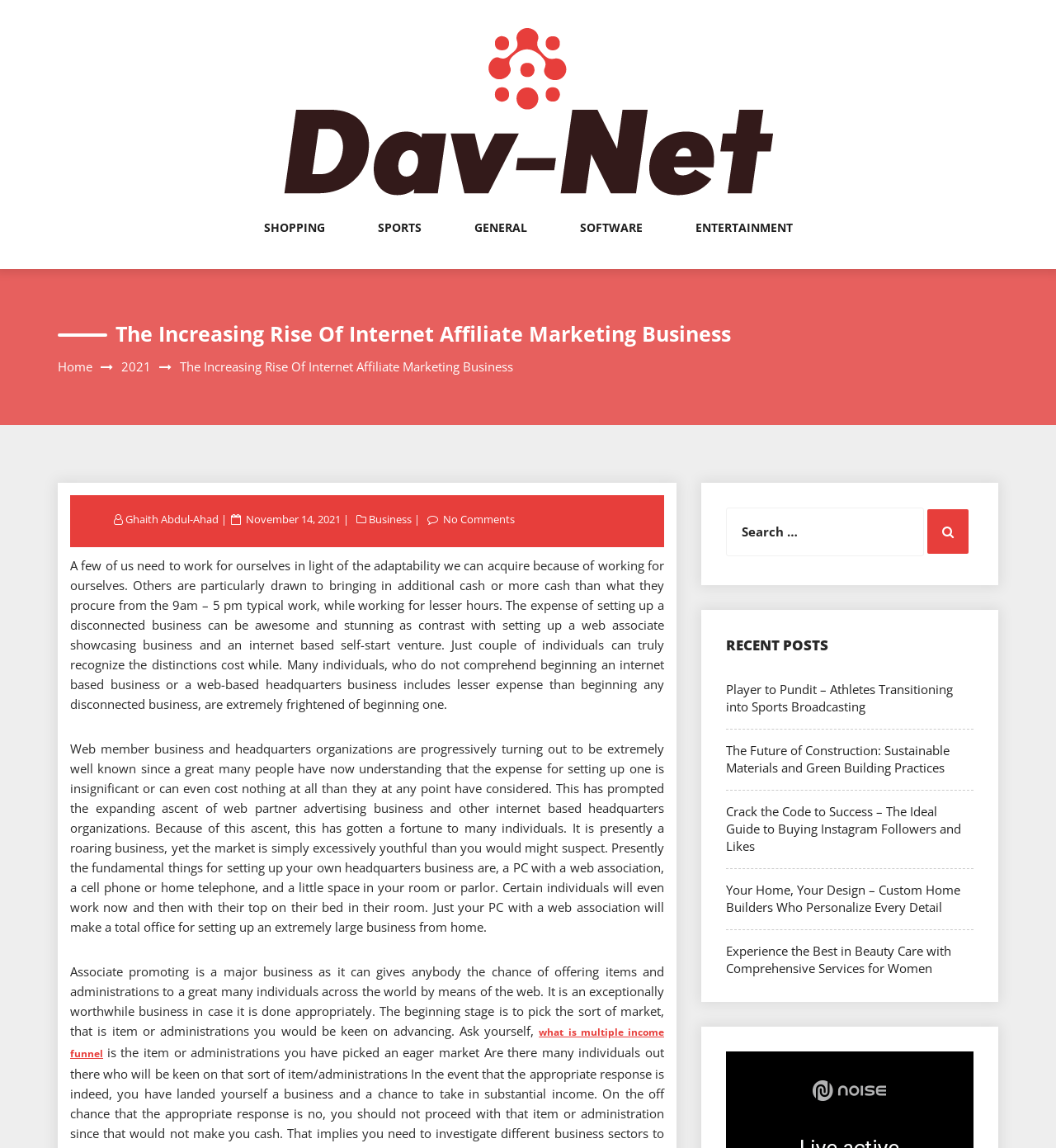Provide a comprehensive description of the webpage.

The webpage is about the increasing rise of internet affiliate marketing business. At the top, there is a logo with the text "Search New Things" accompanied by an image. Below the logo, there are five navigation links: "SHOPPING", "SPORTS", "GENERAL", "SOFTWARE", and "ENTERTAINMENT". 

The main content of the webpage is an article titled "The Increasing Rise Of Internet Affiliate Marketing Business". The article is divided into several paragraphs, discussing the benefits of working for oneself, the low cost of setting up an online business, and the growing popularity of internet affiliate marketing. The article also mentions the basic requirements for setting up an online business, such as a computer with an internet connection, a phone, and a small space.

On the right side of the article, there is a section with links to other articles, titled "RECENT POSTS". This section contains five links to different articles, including "Player to Pundit – Athletes Transitioning into Sports Broadcasting", "The Future of Construction: Sustainable Materials and Green Building Practices", and others.

At the top right corner of the webpage, there is a search bar with a button labeled "Search". Above the search bar, there are links to "Home" and "2021", as well as the author's name "Ghaith Abdul-Ahad" and the date "November 14, 2021".